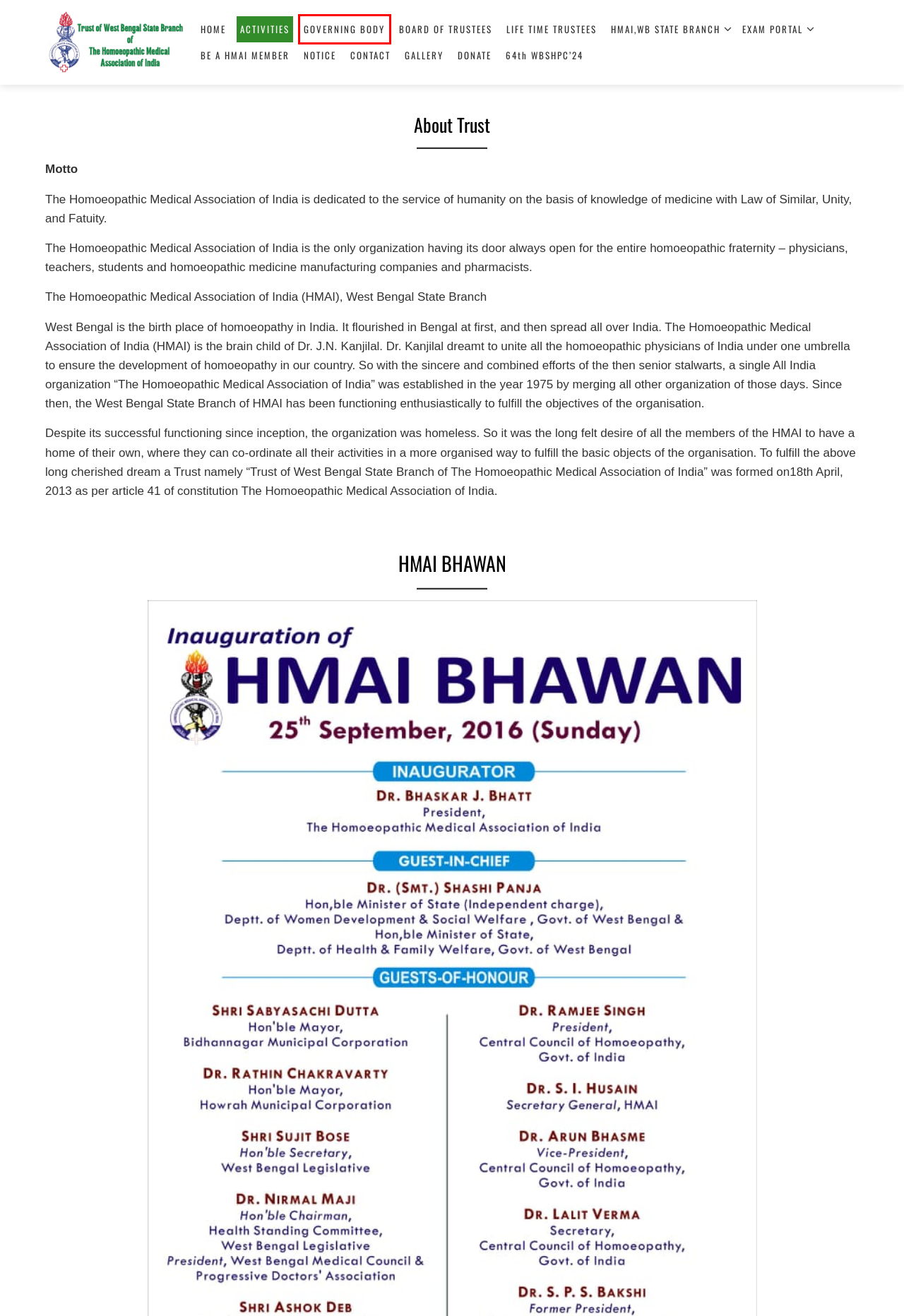You are provided with a screenshot of a webpage where a red rectangle bounding box surrounds an element. Choose the description that best matches the new webpage after clicking the element in the red bounding box. Here are the choices:
A. Homoeopathic Medical Association of India
B. Notice – Trust WB HMAI
C. Contact – Trust WB HMAI
D. Life Time Trustees – Trust WB HMAI
E. Media – Trust WB HMAI
F. Donate – Trust WB HMAI
G. Governing Body – Trust WB HMAI
H. Trust WB HMAI – HMAI TRUST WB

G